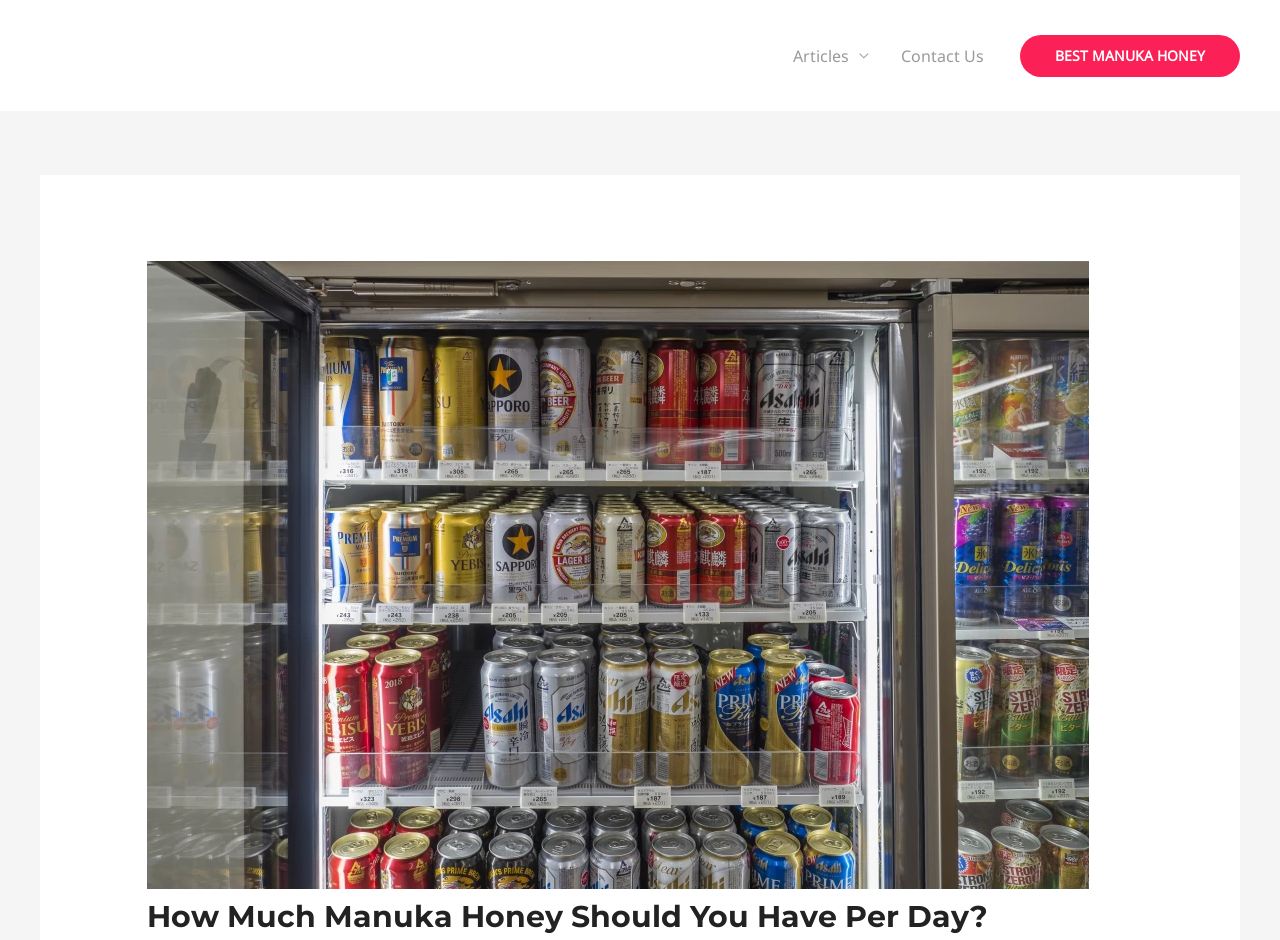What is the shape of the image associated with 'Manuka Honey calories'?
Using the image, elaborate on the answer with as much detail as possible.

By examining the bounding box coordinates of the image, I determined that it has a rectangular shape. The coordinates [0.115, 0.277, 0.851, 0.945] indicate a rectangular shape with a width of 0.736 (0.851 - 0.115) and a height of 0.668 (0.945 - 0.277).